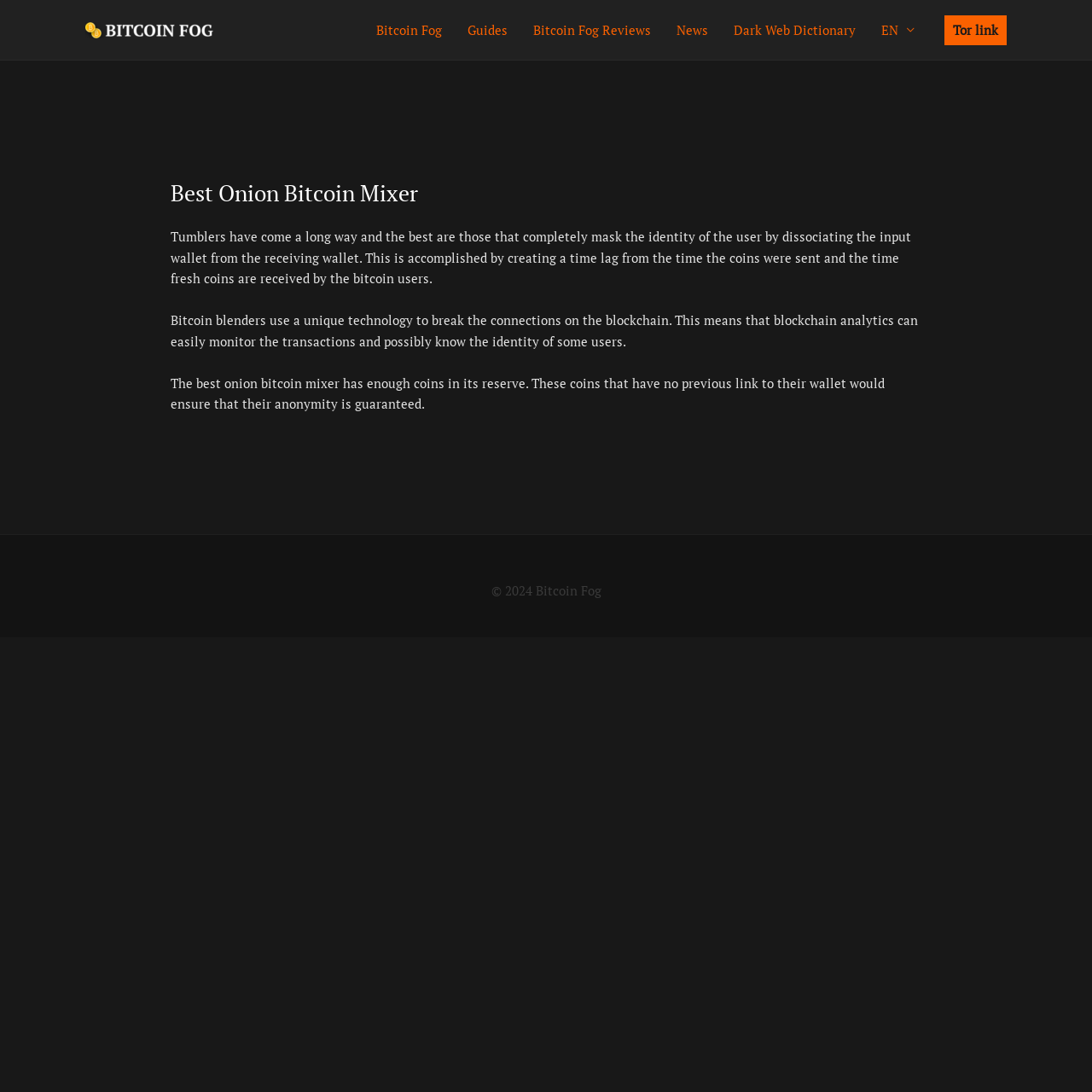Use a single word or phrase to respond to the question:
What is the benefit of using a bitcoin mixer?

Guaranteed anonymity